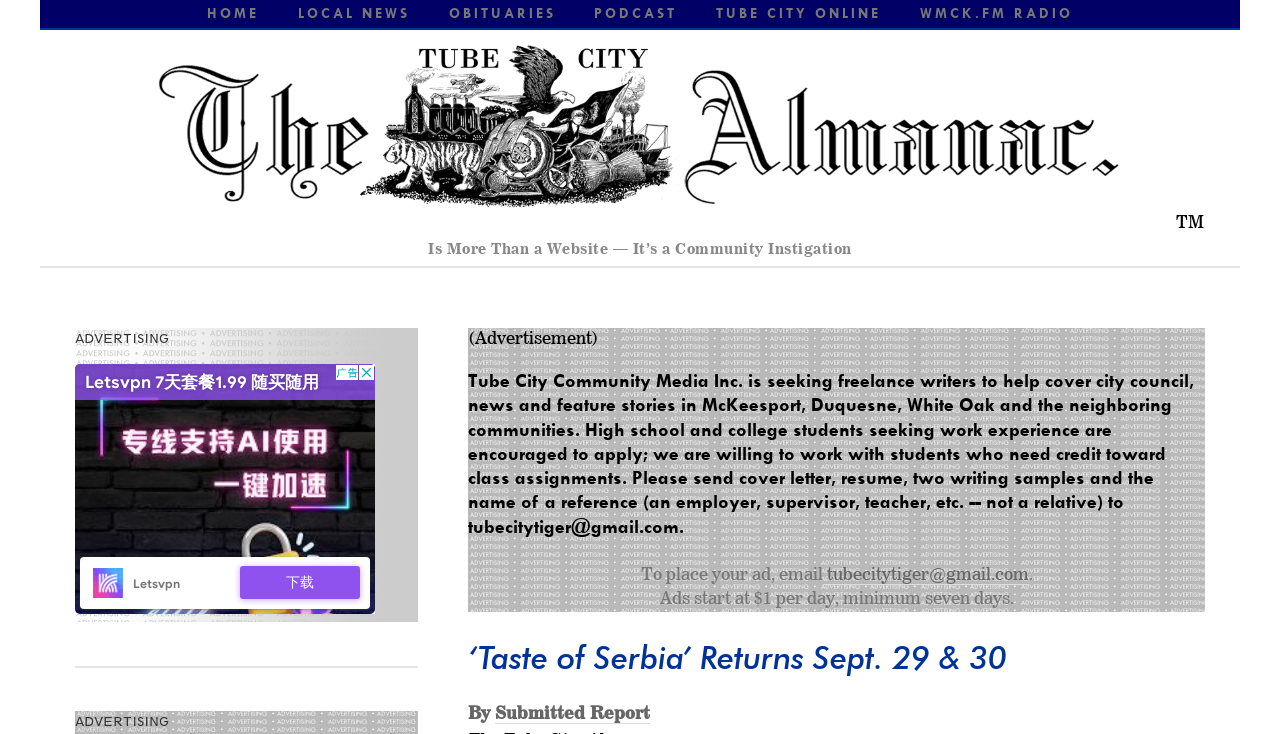Identify the bounding box coordinates for the UI element described by the following text: "Home". Provide the coordinates as four float numbers between 0 and 1, in the format [left, top, right, bottom].

[0.162, 0.0, 0.203, 0.034]